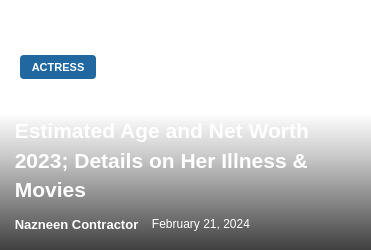Give a short answer using one word or phrase for the question:
When was the article about Nazneen Contractor published?

February 21, 2024